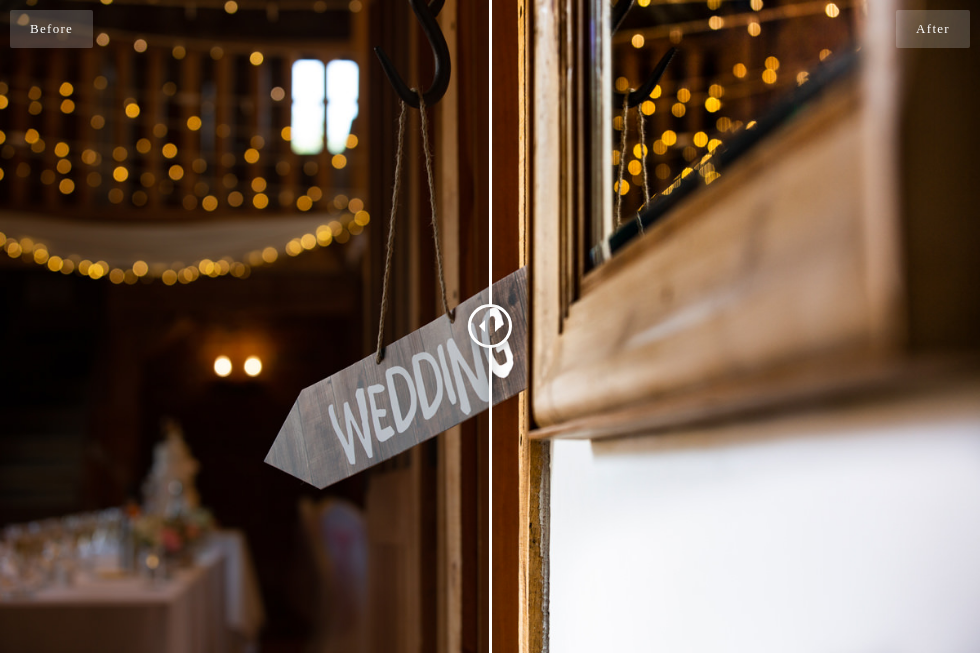What is placed at the center of the decorated tables?
Refer to the image and provide a thorough answer to the question.

The image depicts decorated tables in the background, and upon closer inspection, it can be seen that a beautifully arranged floral centerpiece is placed at the center of each table, adding to the festive atmosphere of the occasion.